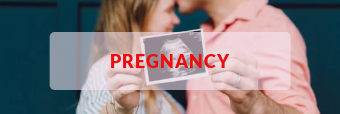What is the couple holding?
Kindly give a detailed and elaborate answer to the question.

The couple is holding an ultrasound photograph, which symbolizes the new life they are expecting. This is a significant element in the image, as it represents the pregnancy they are celebrating.